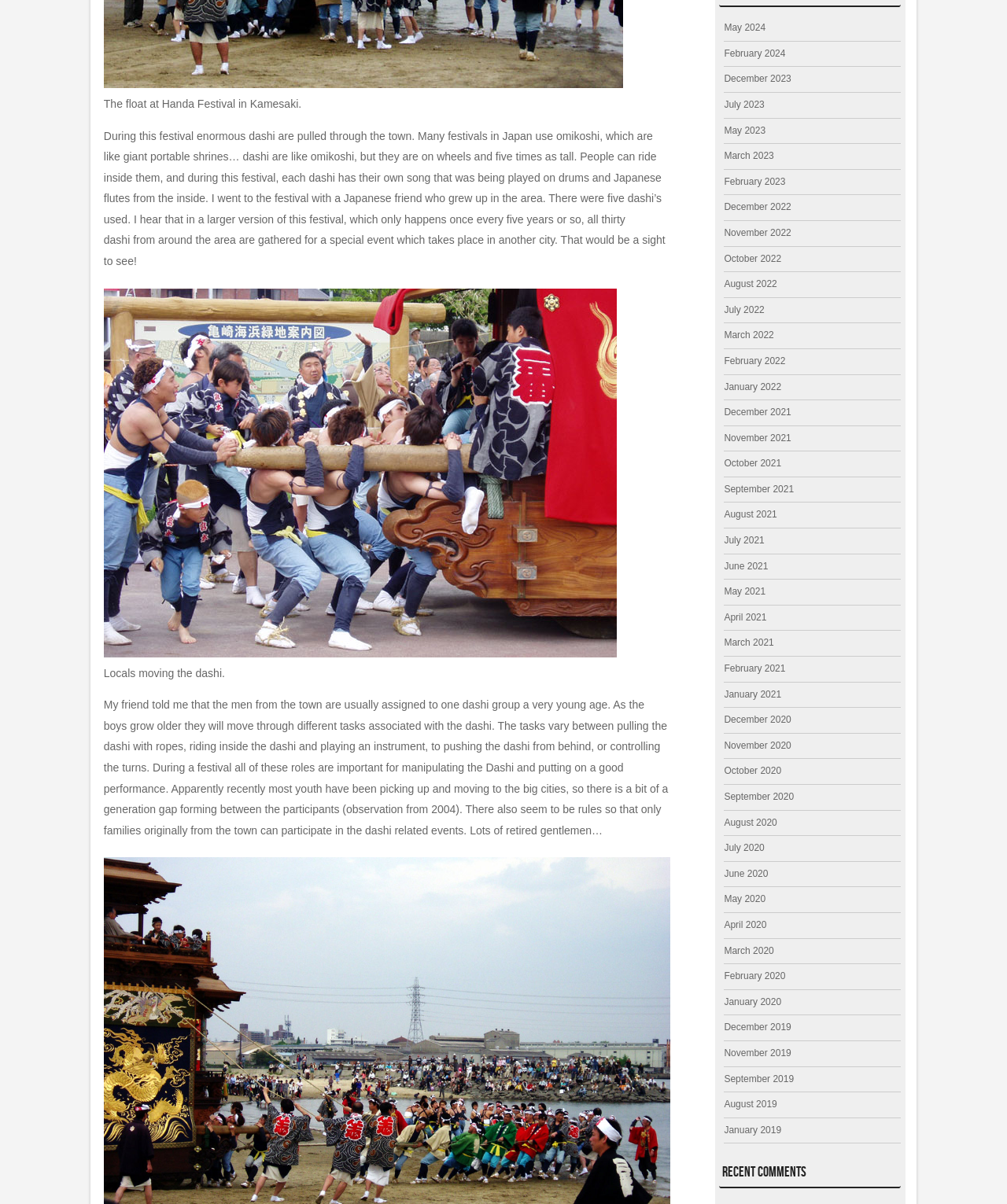Specify the bounding box coordinates of the area to click in order to execute this command: 'Read the recent comments'. The coordinates should consist of four float numbers ranging from 0 to 1, and should be formatted as [left, top, right, bottom].

[0.714, 0.962, 0.895, 0.987]